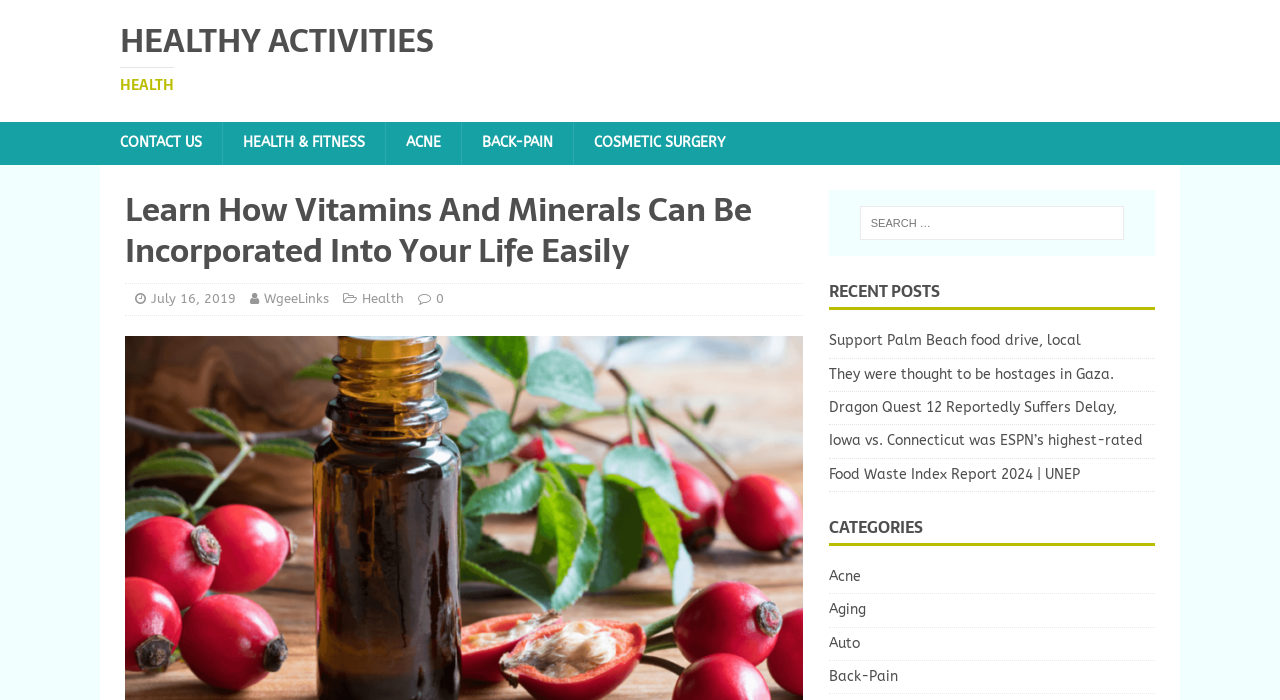Please identify the bounding box coordinates of the area that needs to be clicked to follow this instruction: "Read RECENT POSTS".

[0.647, 0.402, 0.902, 0.443]